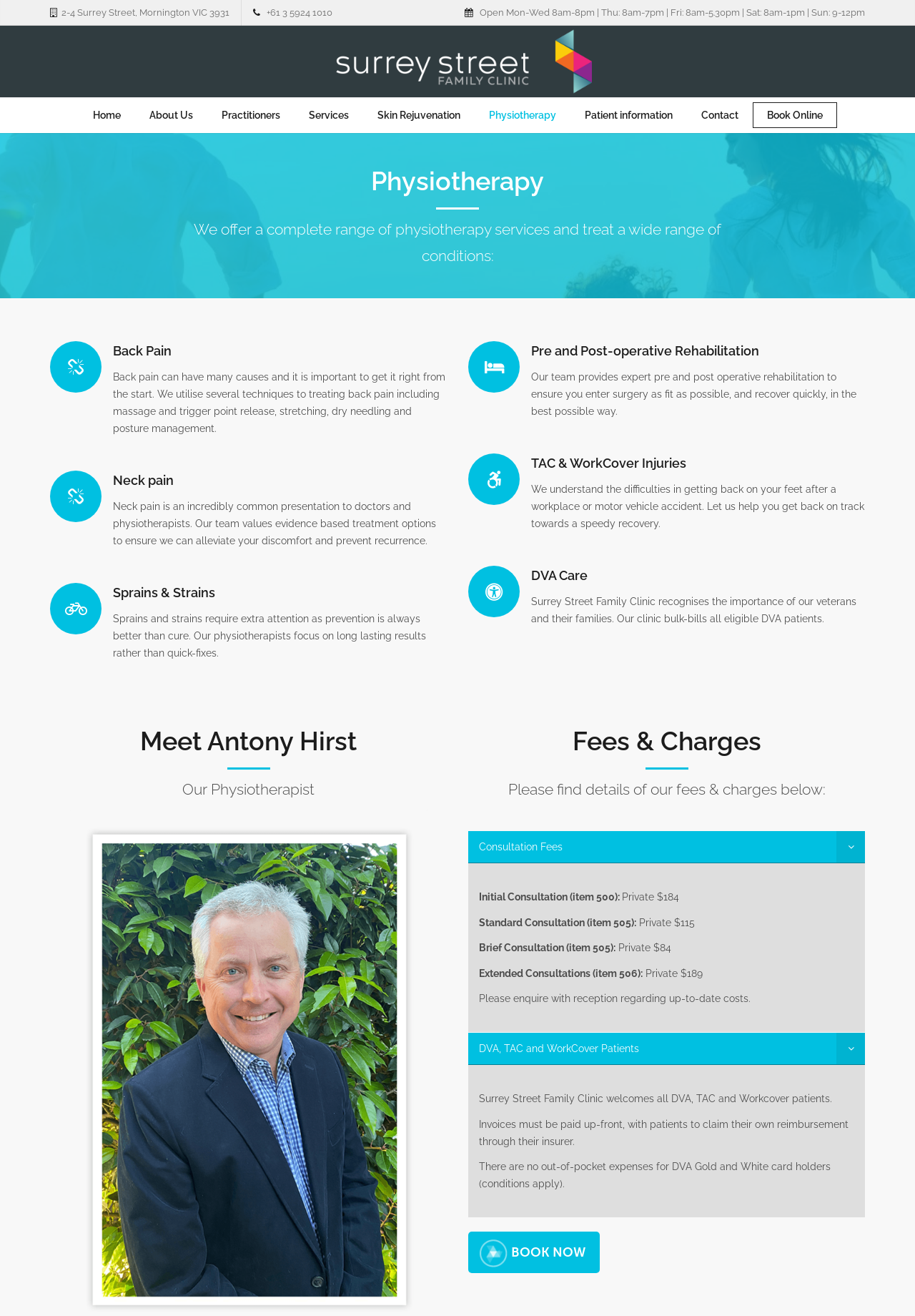Please identify the coordinates of the bounding box that should be clicked to fulfill this instruction: "Click the 'Home' link".

[0.086, 0.074, 0.147, 0.101]